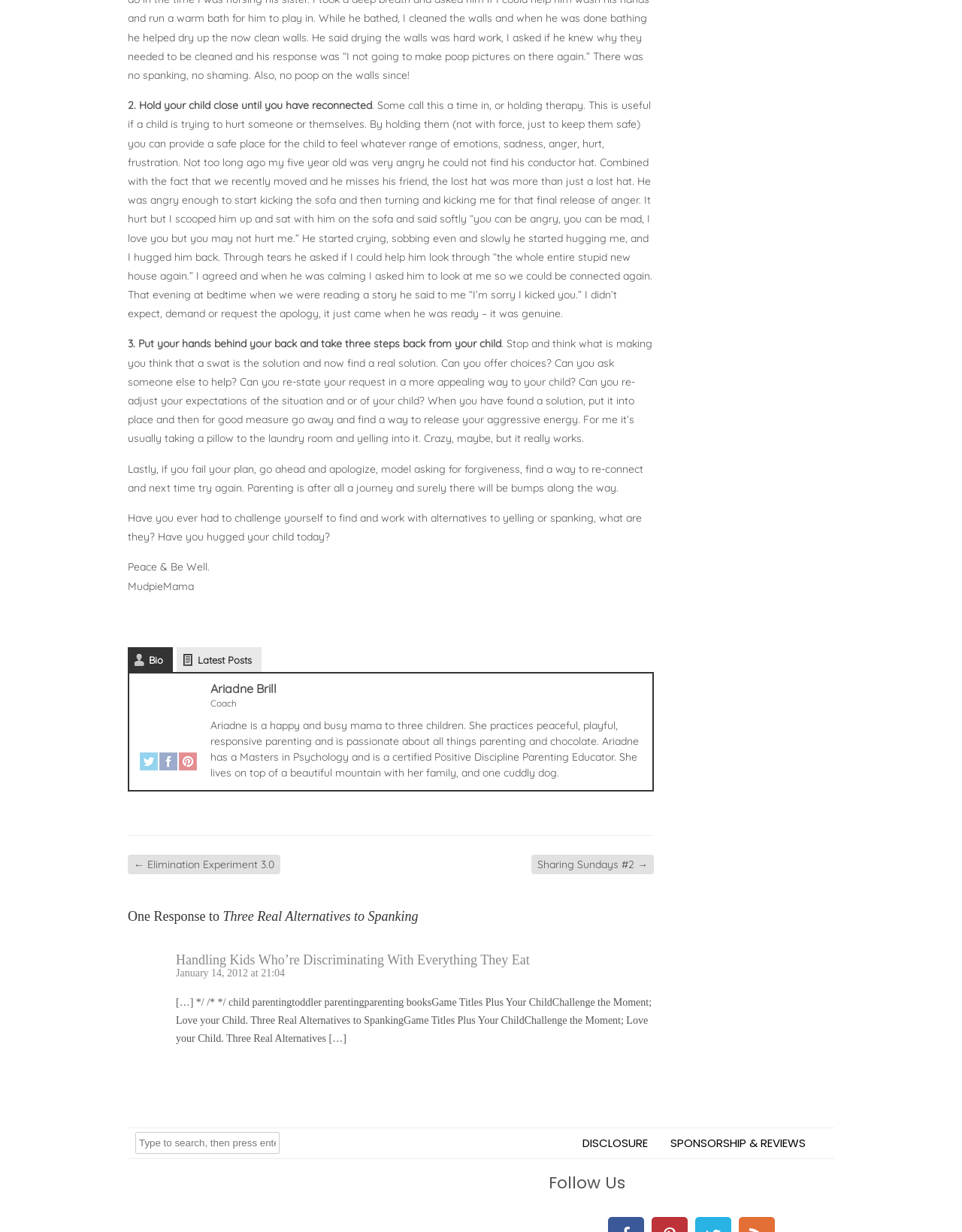Locate the UI element described as follows: "Sponsorship & Reviews". Return the bounding box coordinates as four float numbers between 0 and 1 in the order [left, top, right, bottom].

[0.685, 0.916, 0.849, 0.94]